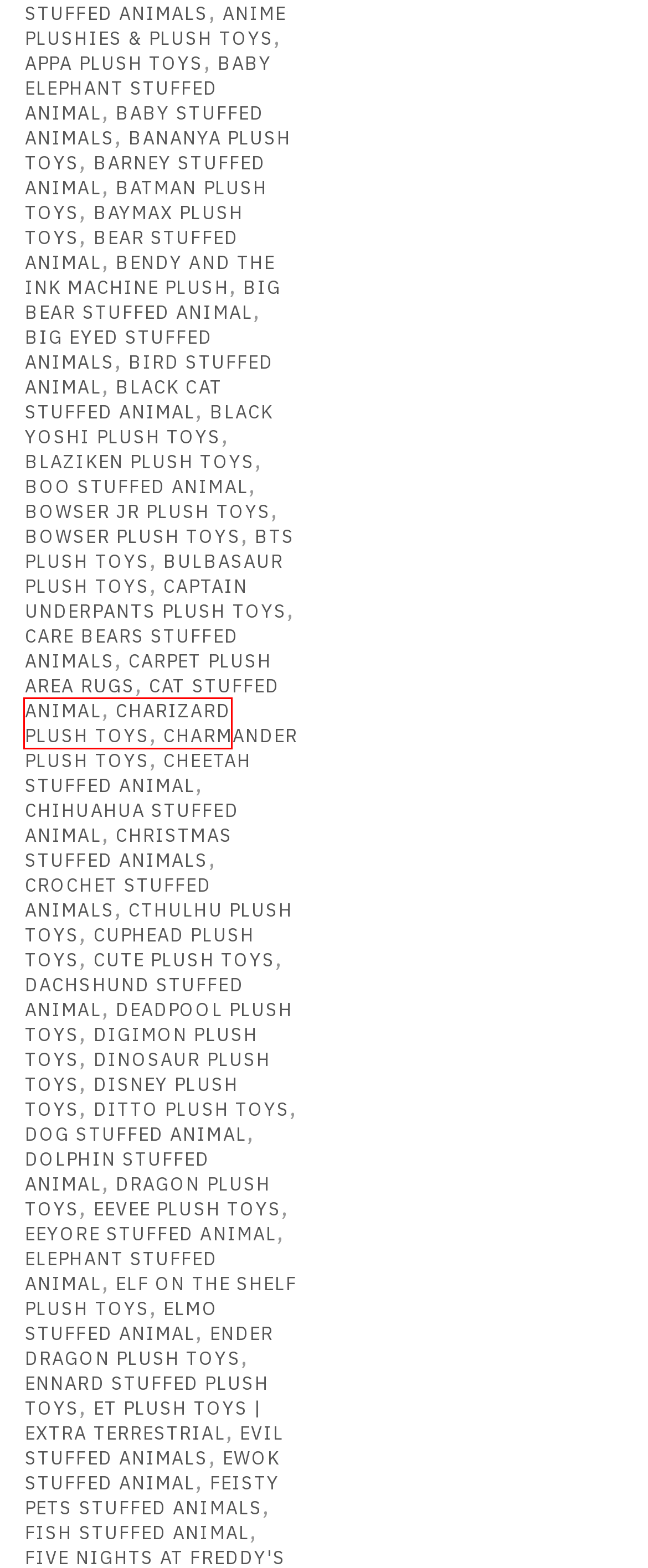You are given a screenshot of a webpage with a red rectangle bounding box around a UI element. Select the webpage description that best matches the new webpage after clicking the element in the bounding box. Here are the candidates:
A. Big bear stuffed animal Archives - junoplushies.com
B. bowser jr plush toys Archives - junoplushies.com
C. Deadpool plush toys Archives - junoplushies.com
D. Dog Stuffed Animal Archives - junoplushies.com
E. Bird stuffed animal Archives - junoplushies.com
F. Baymax plush toys Archives - junoplushies.com
G. Charizard plush toys Archives - junoplushies.com
H. elf on the shelf plush toys Archives - junoplushies.com

G